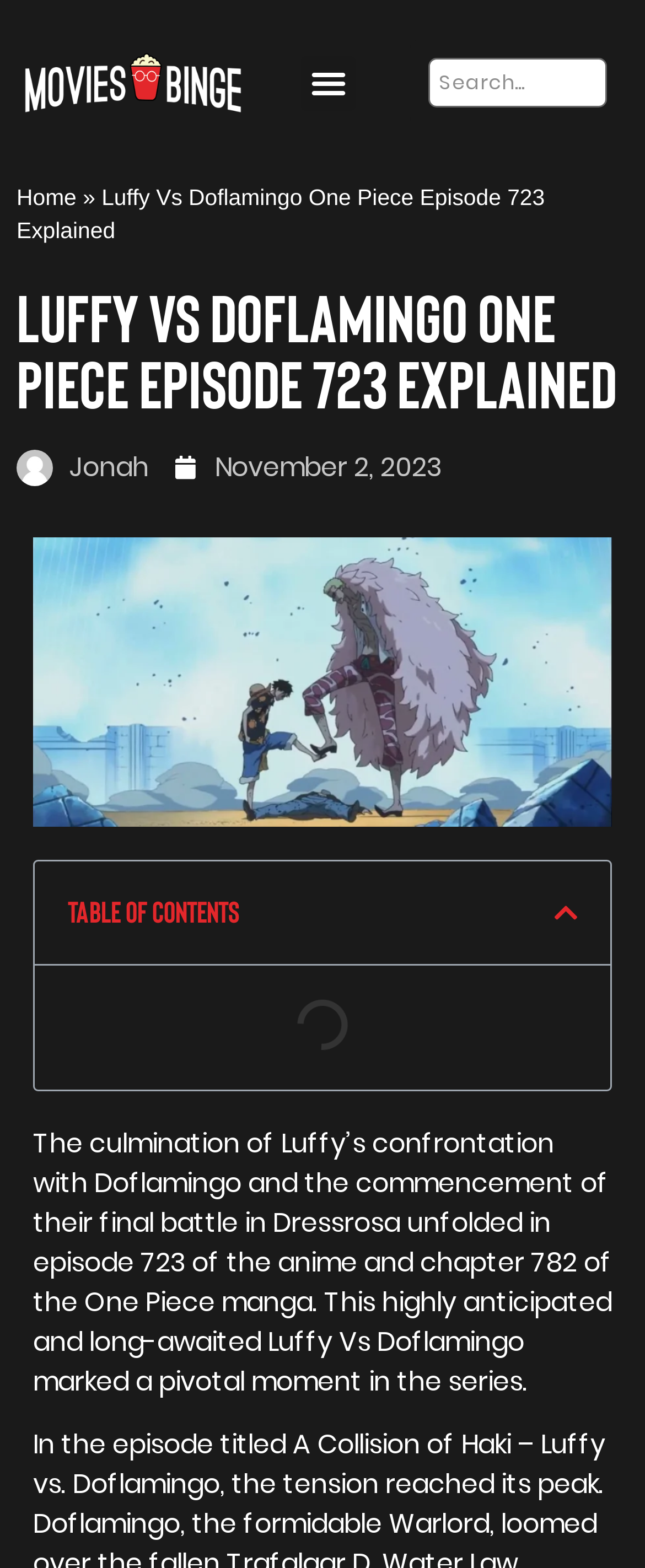What is the name of the character in the image on this webpage?
Based on the screenshot, provide a one-word or short-phrase response.

Luffy